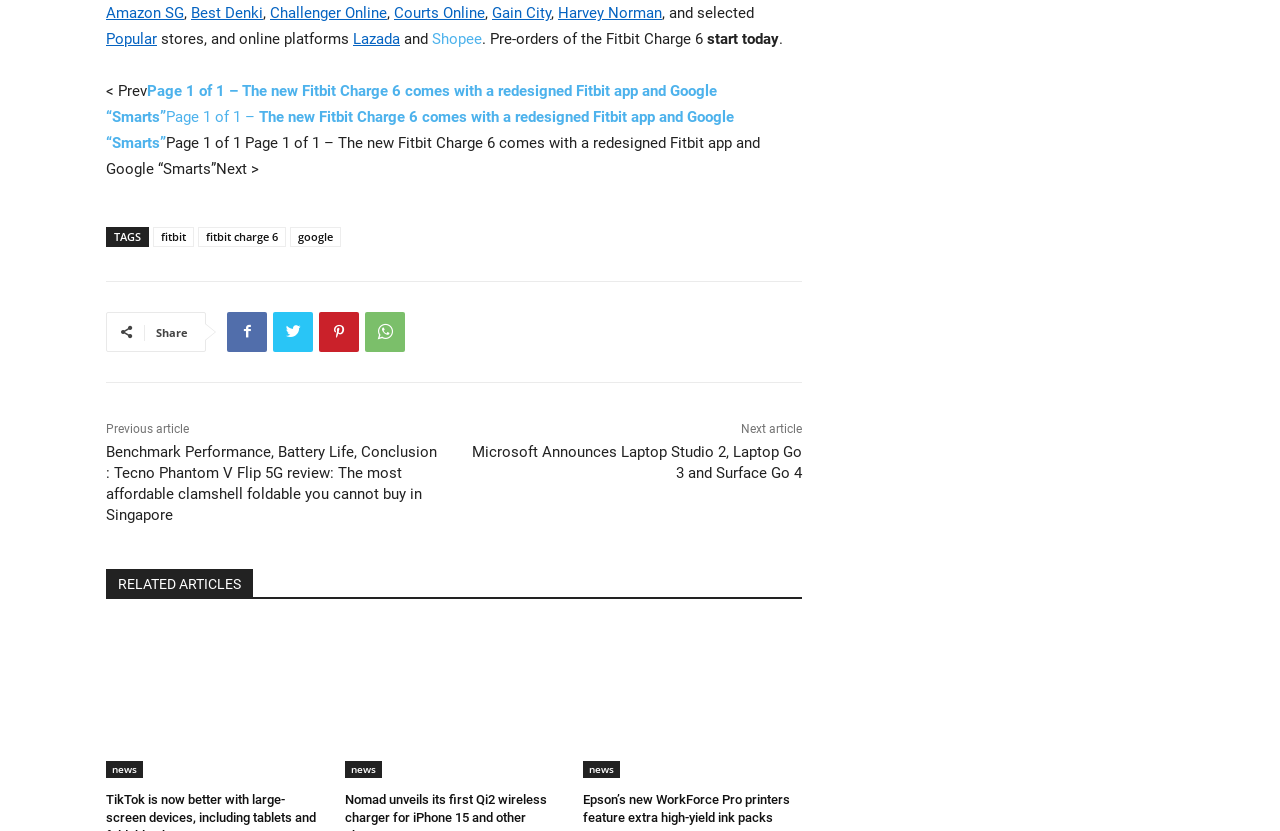Given the description "Pinterest", provide the bounding box coordinates of the corresponding UI element.

[0.249, 0.375, 0.28, 0.423]